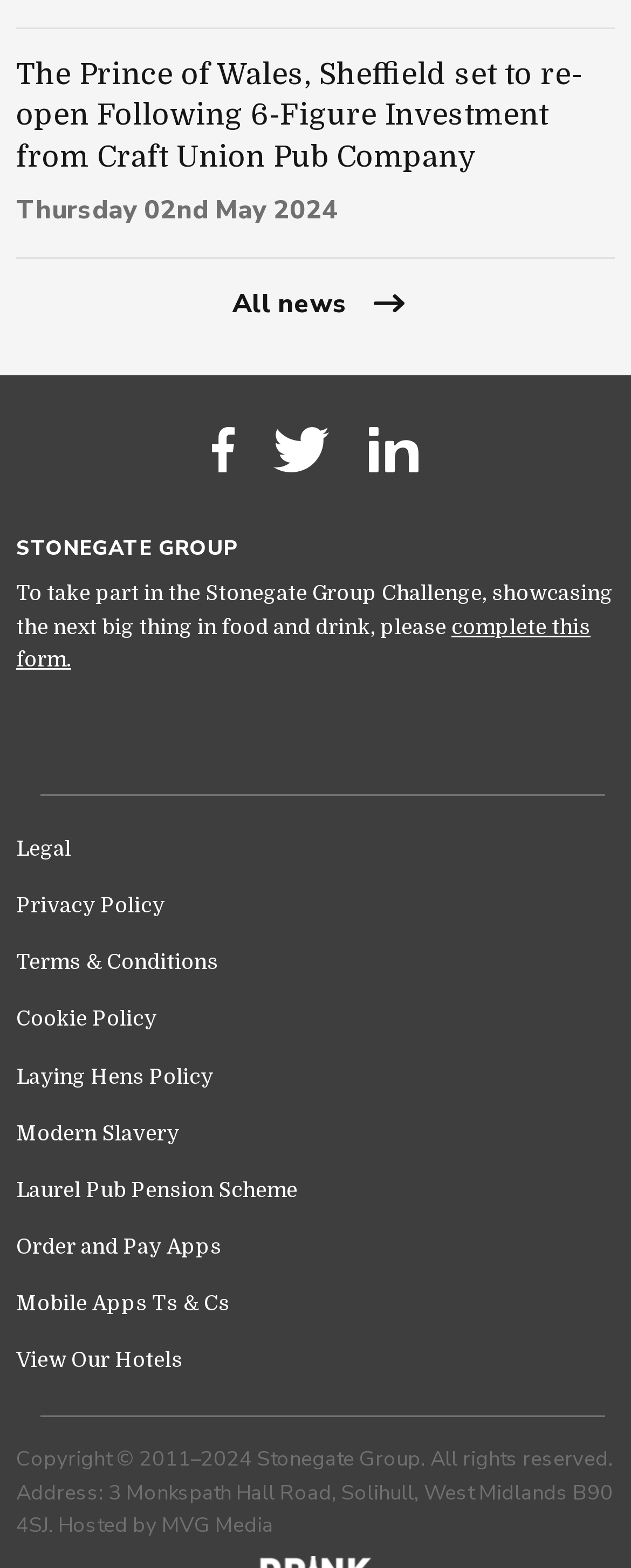Locate the bounding box coordinates of the clickable region to complete the following instruction: "Read the news about The Prince of Wales, Sheffield."

[0.026, 0.035, 0.974, 0.113]